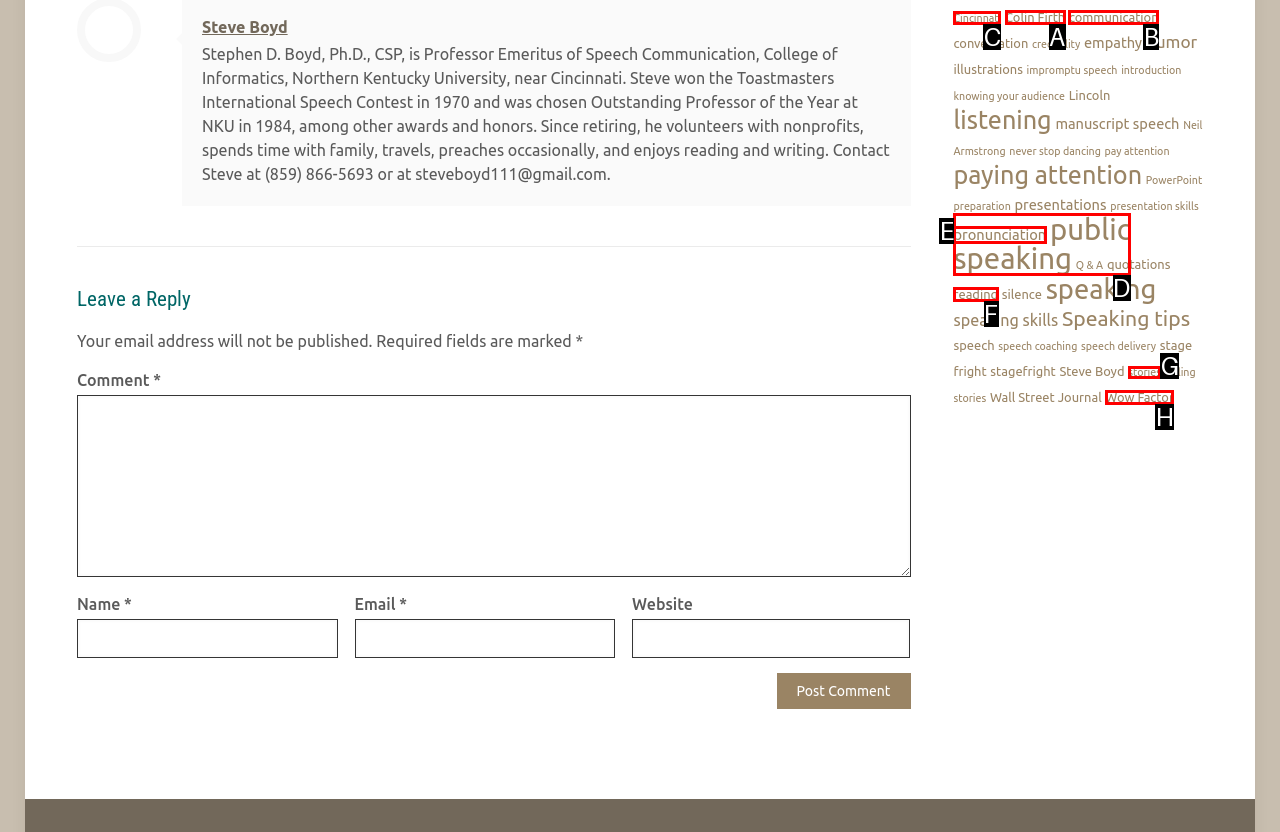Select the HTML element to finish the task: Click the 'Cincinnati' link Reply with the letter of the correct option.

C